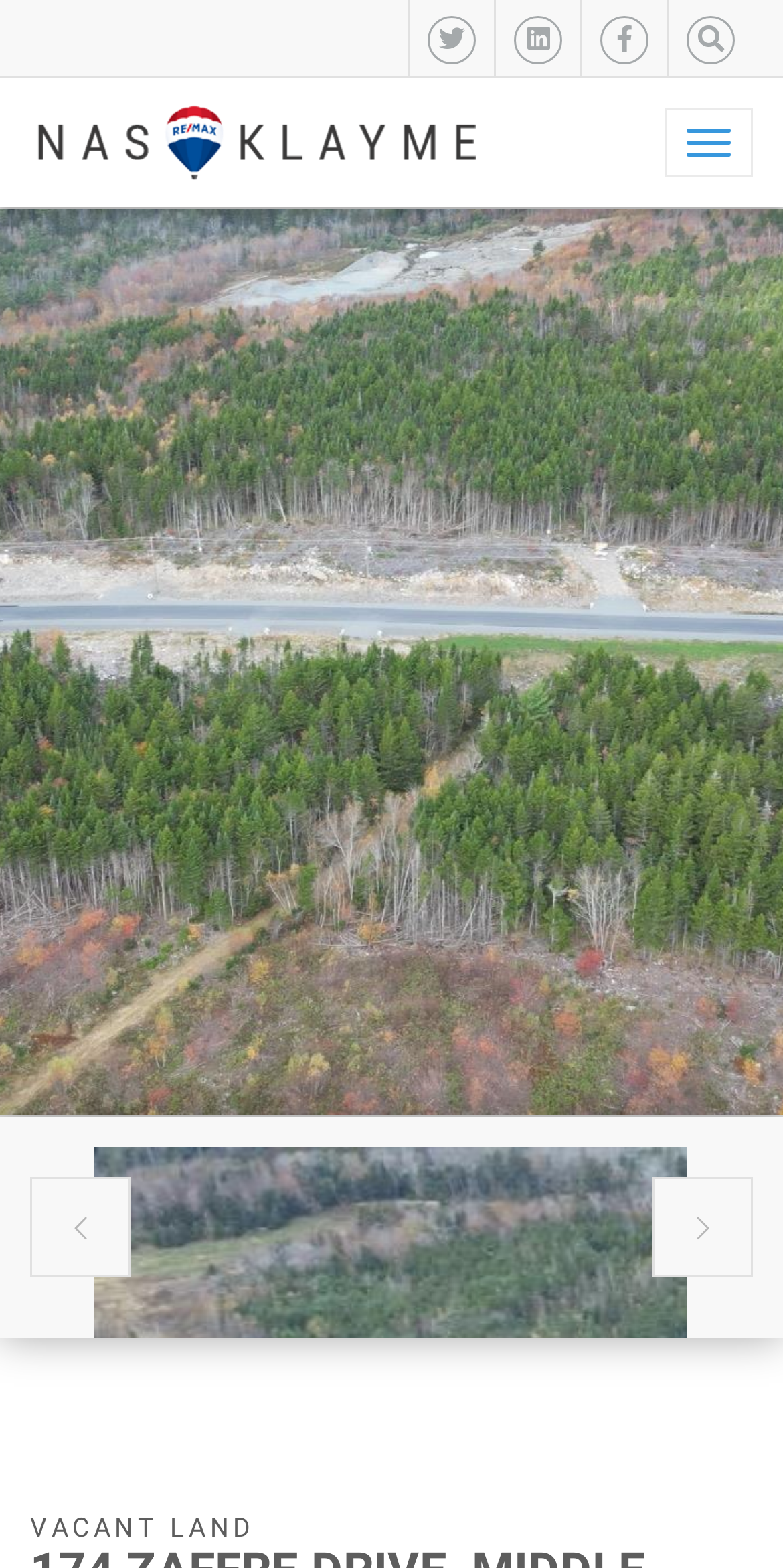Using the webpage screenshot and the element description parent_node: Toggle navigation title="Klayme", determine the bounding box coordinates. Specify the coordinates in the format (top-left x, top-left y, bottom-right x, bottom-right y) with values ranging from 0 to 1.

[0.0, 0.05, 0.656, 0.114]